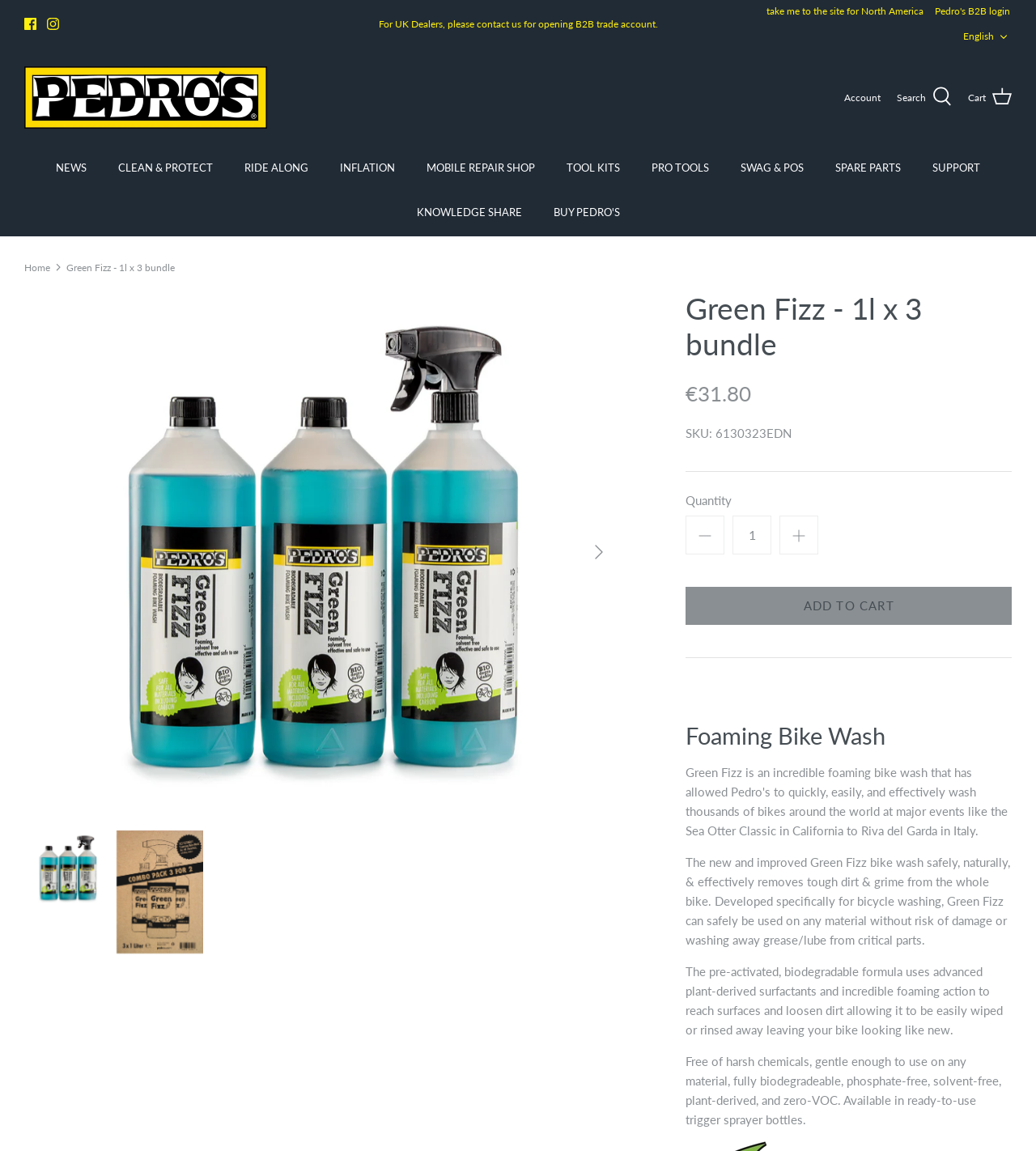Determine the bounding box coordinates of the UI element described by: "input value="1" aria-label="Quantity" name="quantity" value="1"".

[0.707, 0.448, 0.745, 0.482]